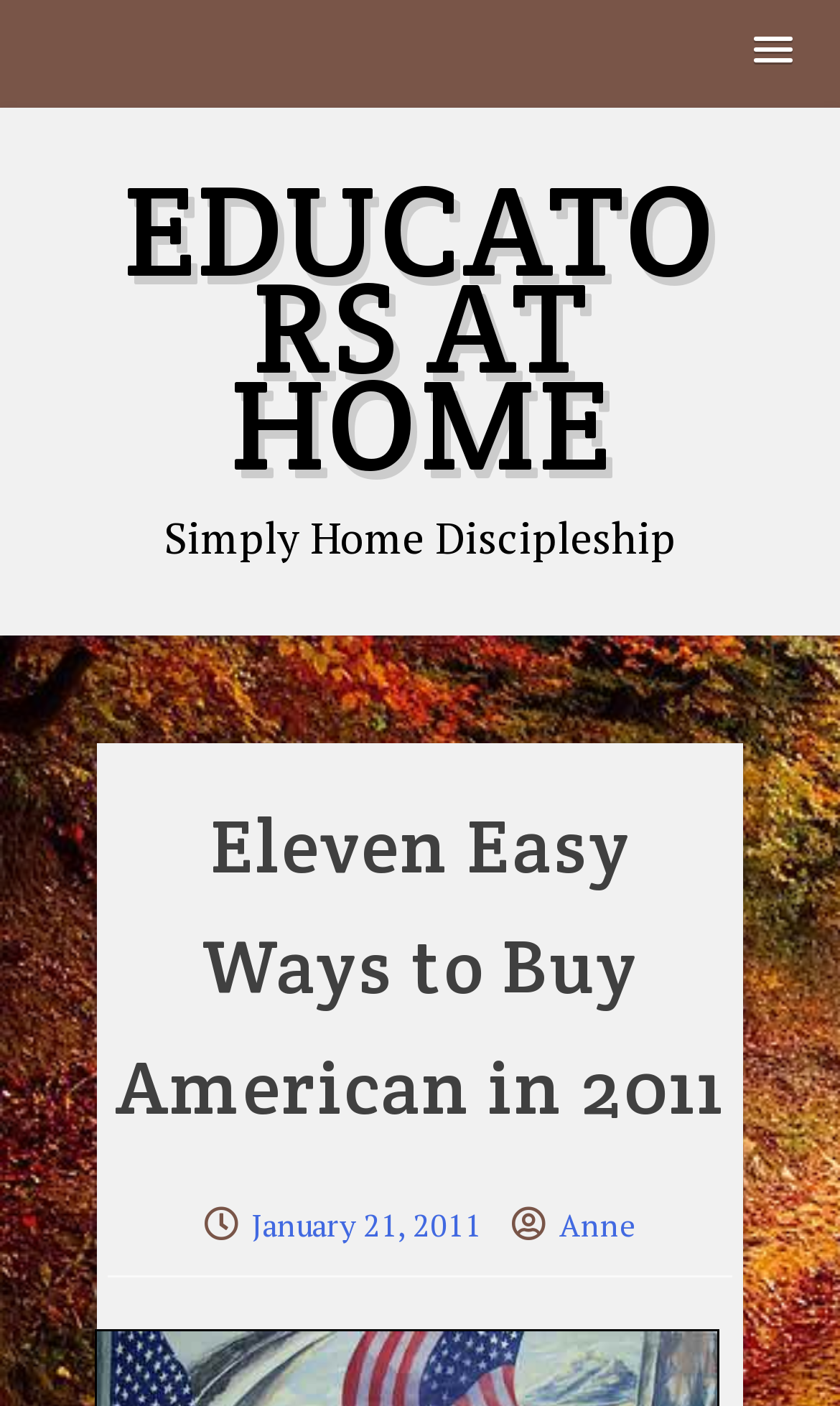Consider the image and give a detailed and elaborate answer to the question: 
When was the article published?

I found the publication date of the article by looking at the link element 'January 21, 2011' which is a sub-element of the header element, indicating that it is the publication date of the article.